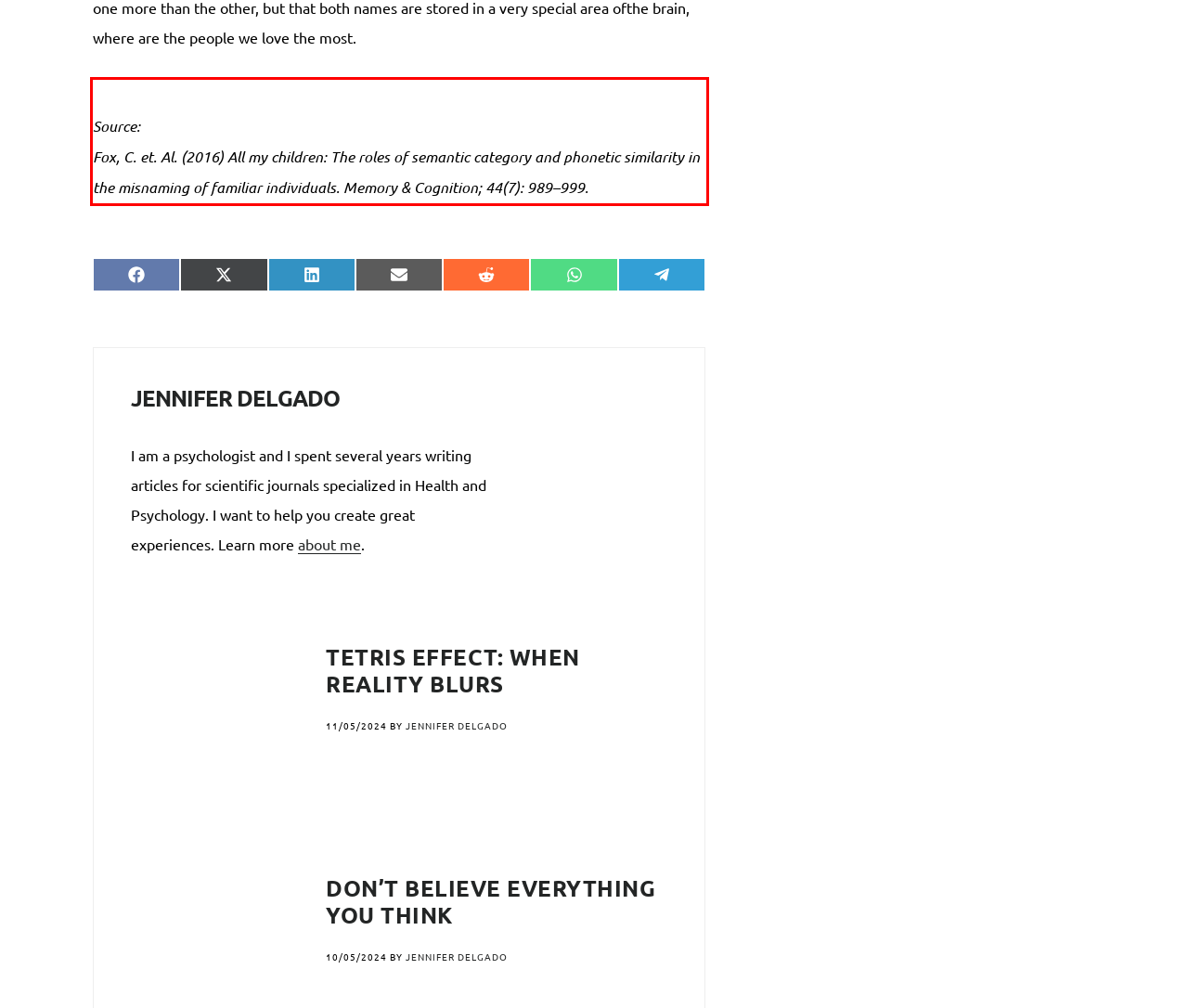Given a webpage screenshot, locate the red bounding box and extract the text content found inside it.

Source: Fox, C. et. Al. (2016) All my children: The roles of semantic category and phonetic similarity in the misnaming of familiar individuals. Memory & Cognition; 44(7): 989–999.